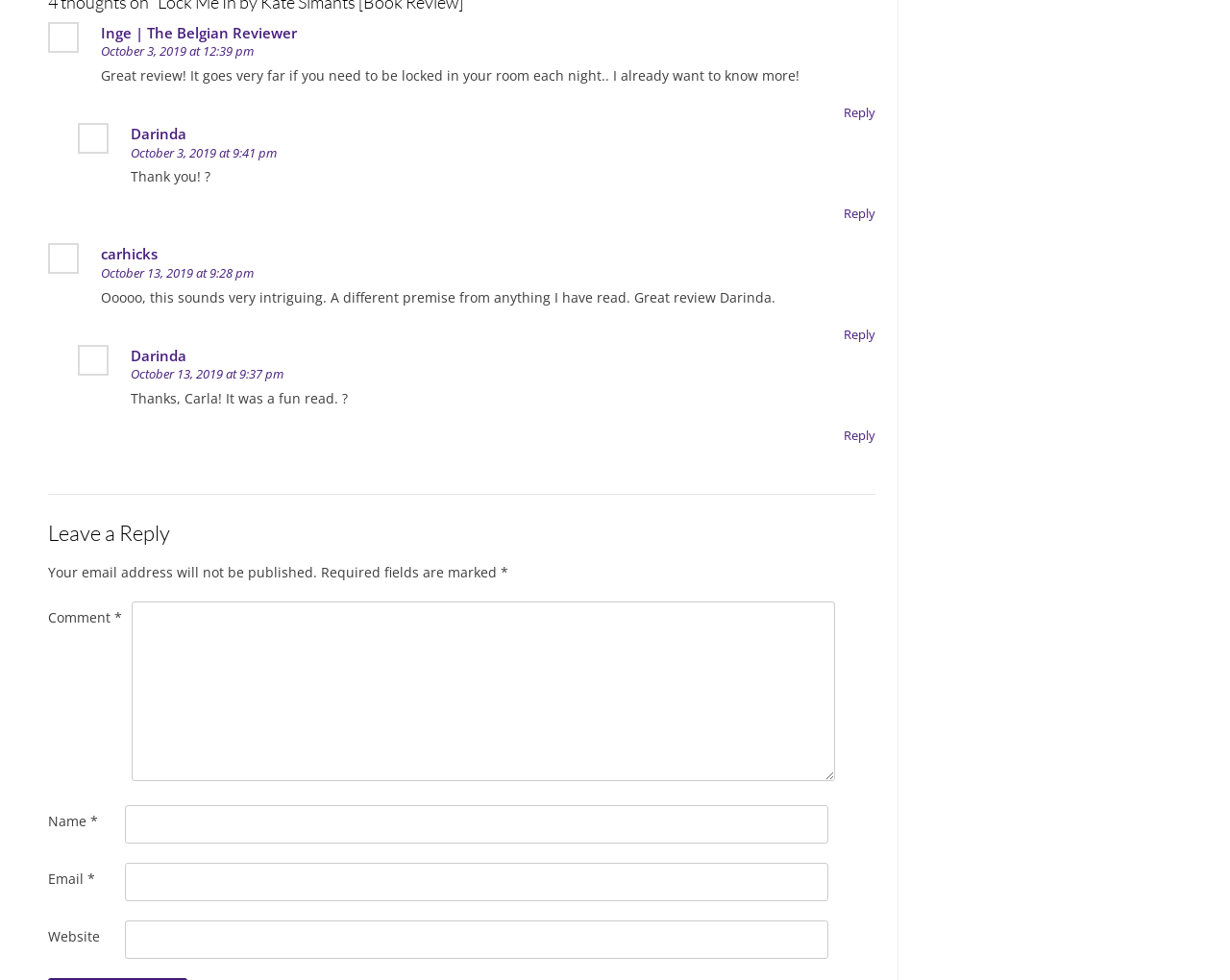Observe the image and answer the following question in detail: What is the position of the 'Leave a Reply' heading?

The 'Leave a Reply' heading is located at the top of the comment form, with a bounding box coordinate of [0.039, 0.533, 0.712, 0.556]. This suggests that it is positioned at the top of the form.